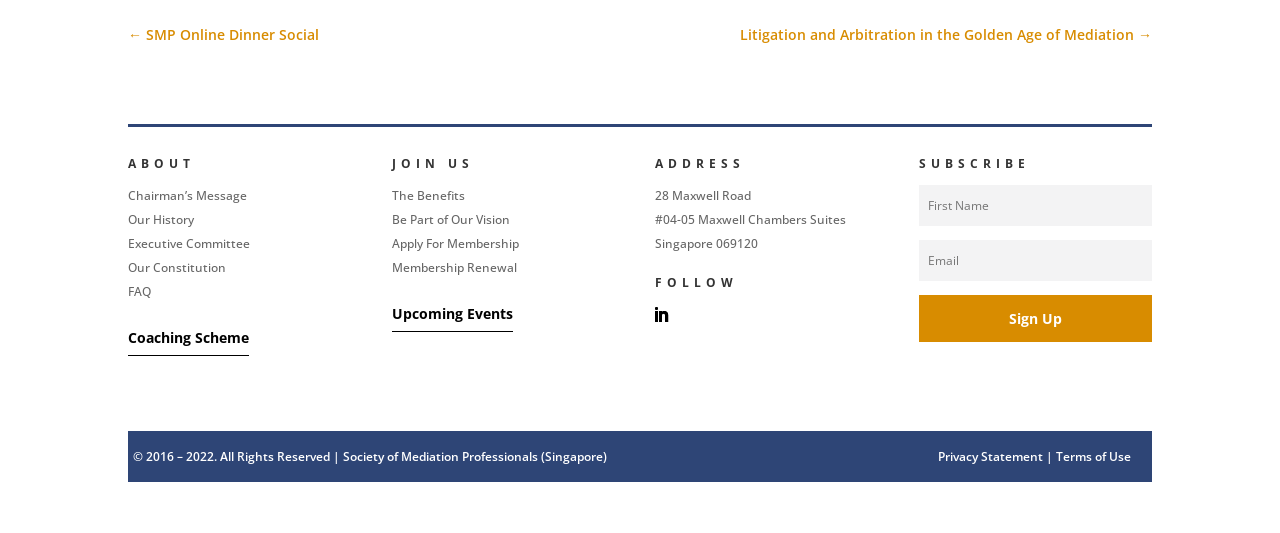Please reply to the following question with a single word or a short phrase:
What is the name of the organization?

Society of Mediation Professionals (Singapore)